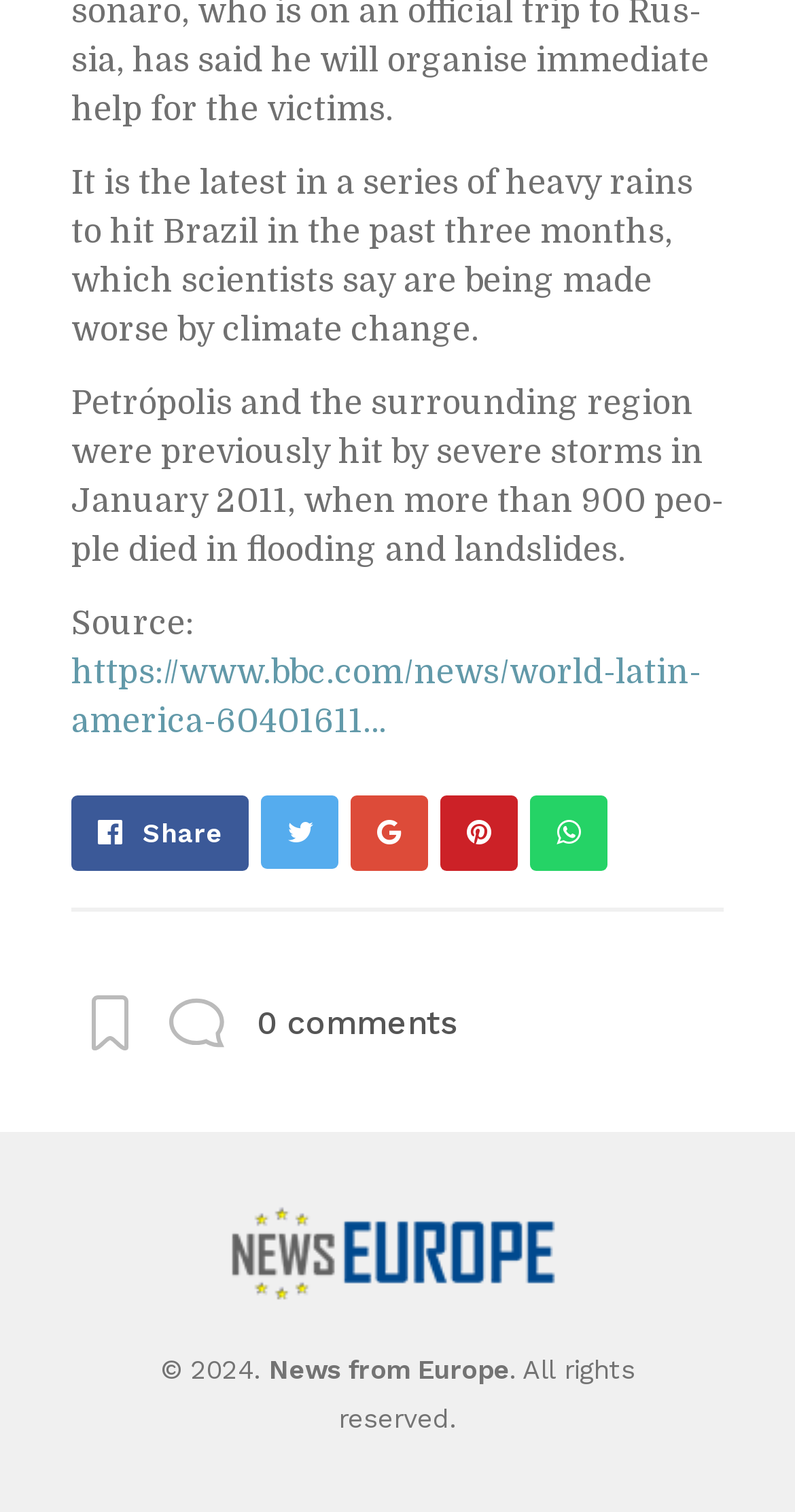Determine the bounding box coordinates of the element that should be clicked to execute the following command: "Click the link 'News from Europe - The latest news of European Union'".

[0.064, 0.231, 0.936, 0.296]